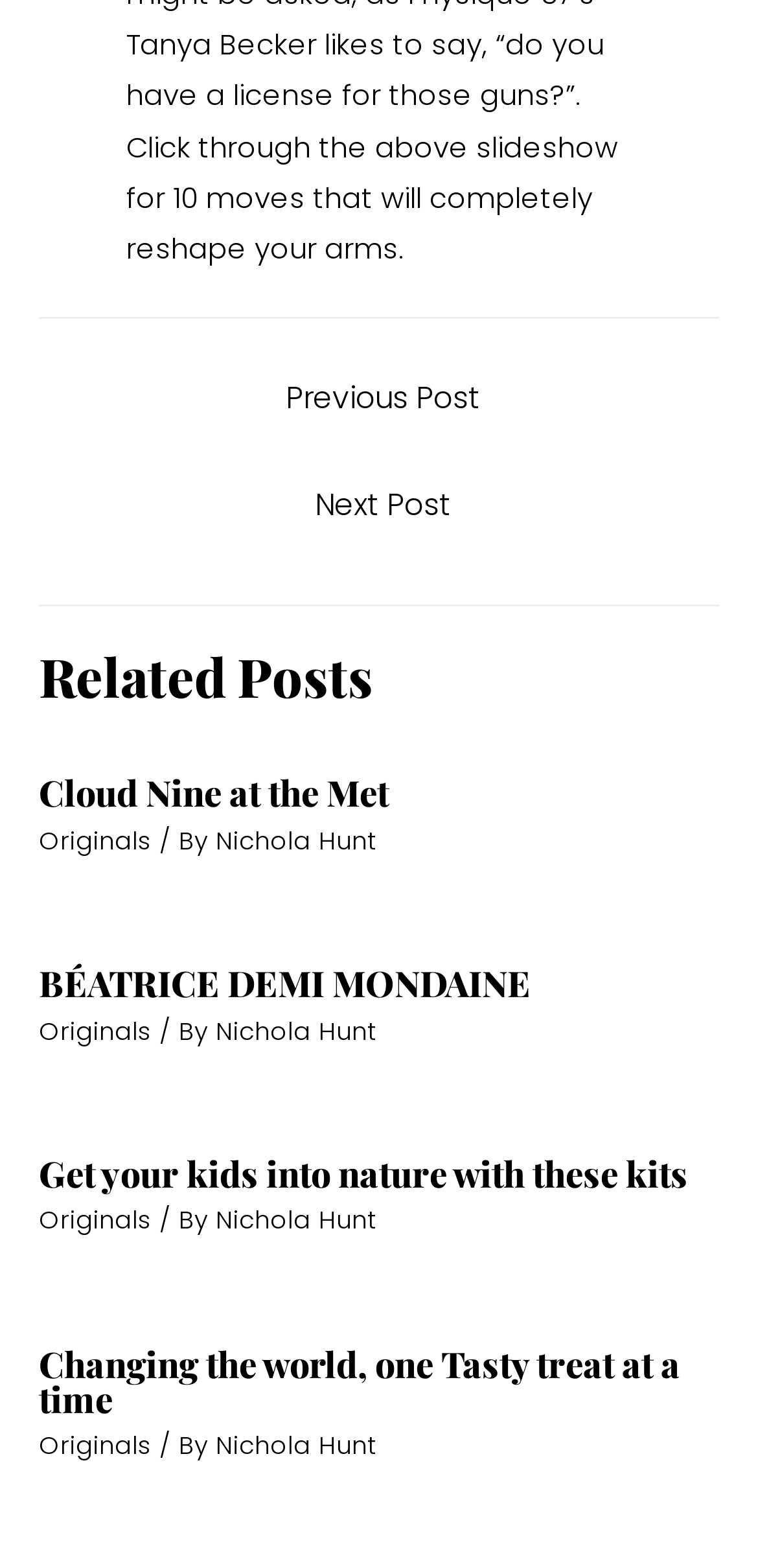Predict the bounding box coordinates of the UI element that matches this description: "← Previous Post". The coordinates should be in the format [left, top, right, bottom] with each value between 0 and 1.

[0.056, 0.233, 0.954, 0.278]